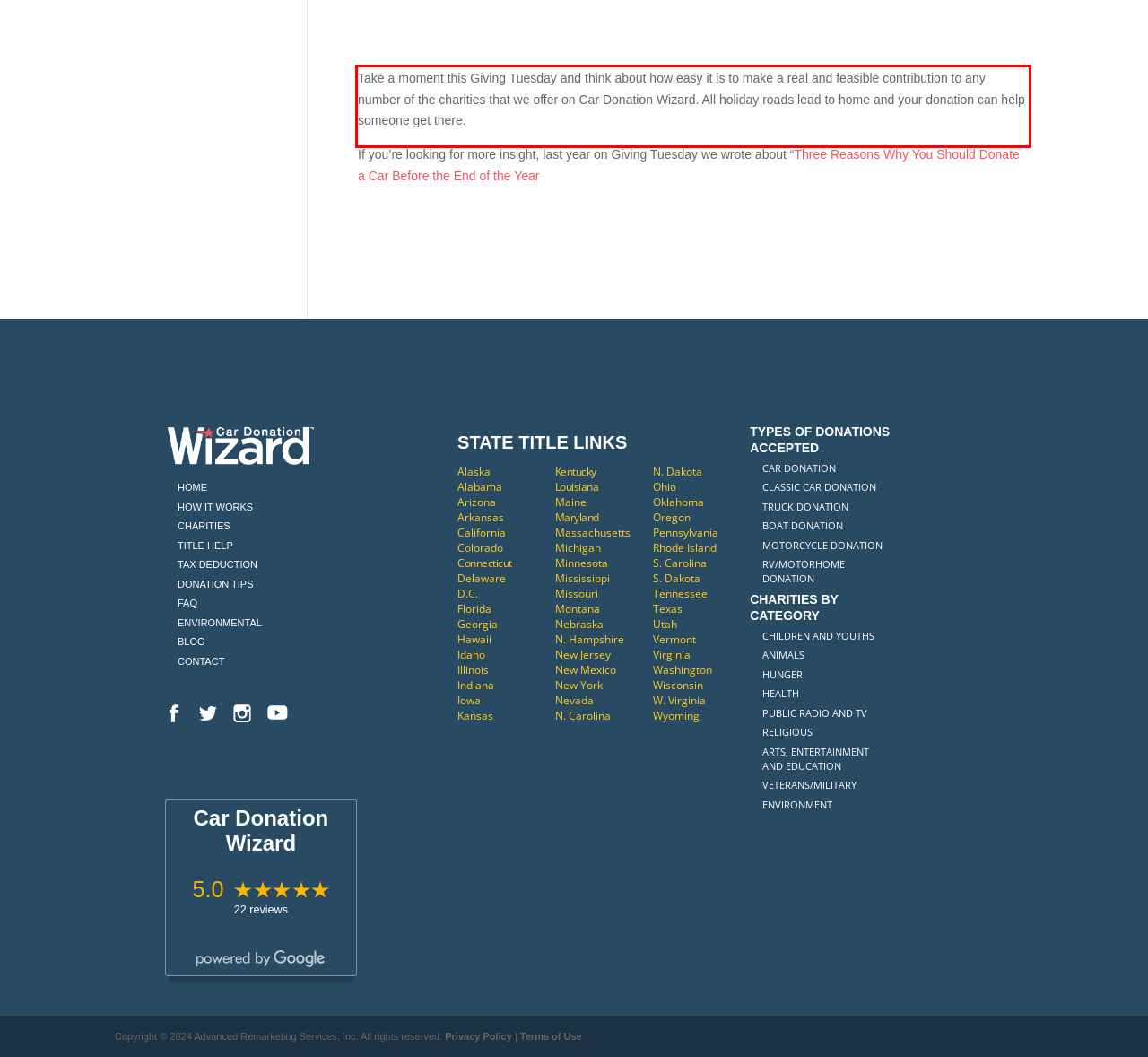Please examine the screenshot of the webpage and read the text present within the red rectangle bounding box.

Take a moment this Giving Tuesday and think about how easy it is to make a real and feasible contribution to any number of the charities that we offer on Car Donation Wizard. All holiday roads lead to home and your donation can help someone get there.